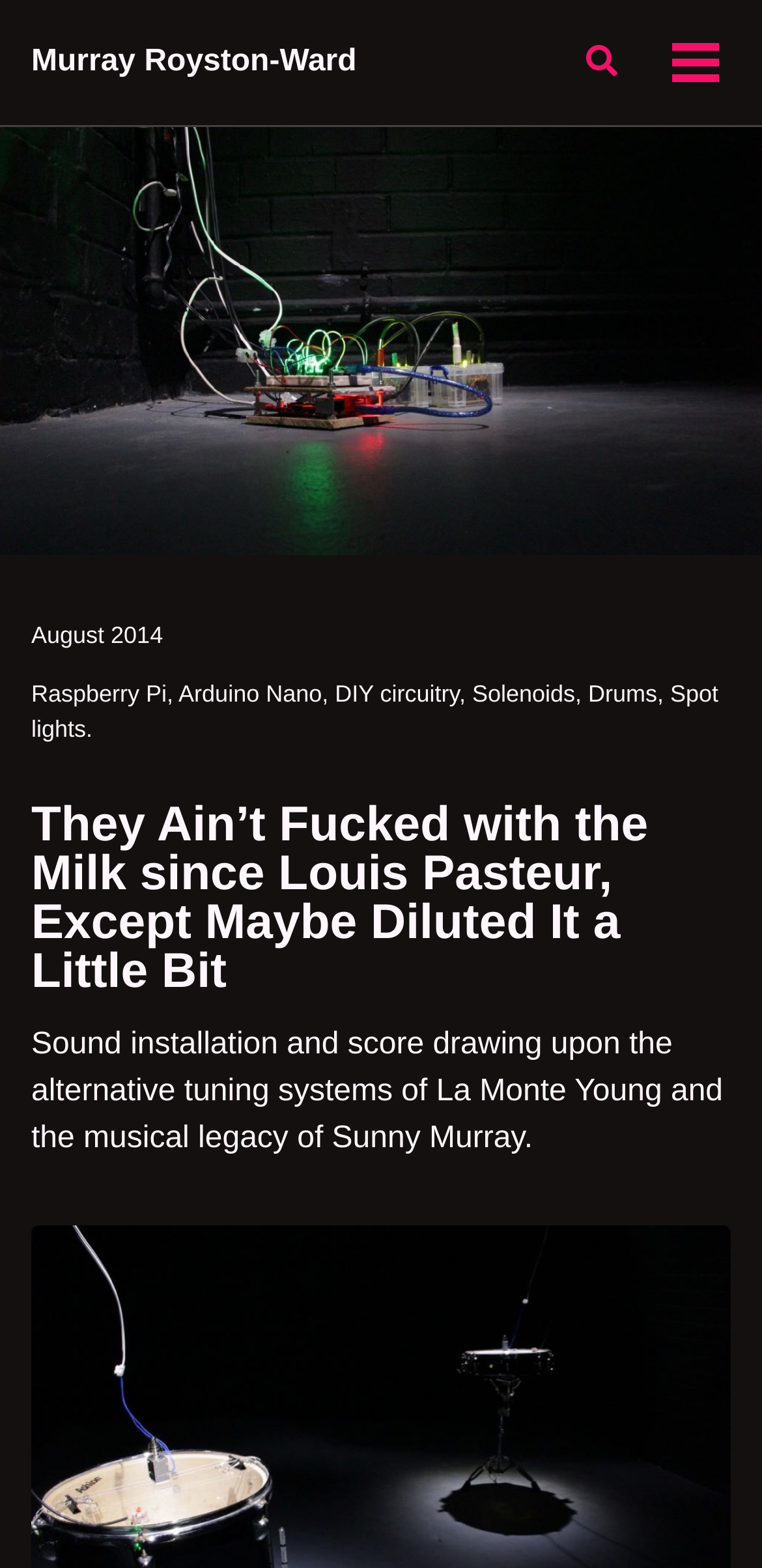What is the date of the installation?
Please provide an in-depth and detailed response to the question.

I found the answer by looking at the StaticText element that displays the date of the installation, which is August 2014.